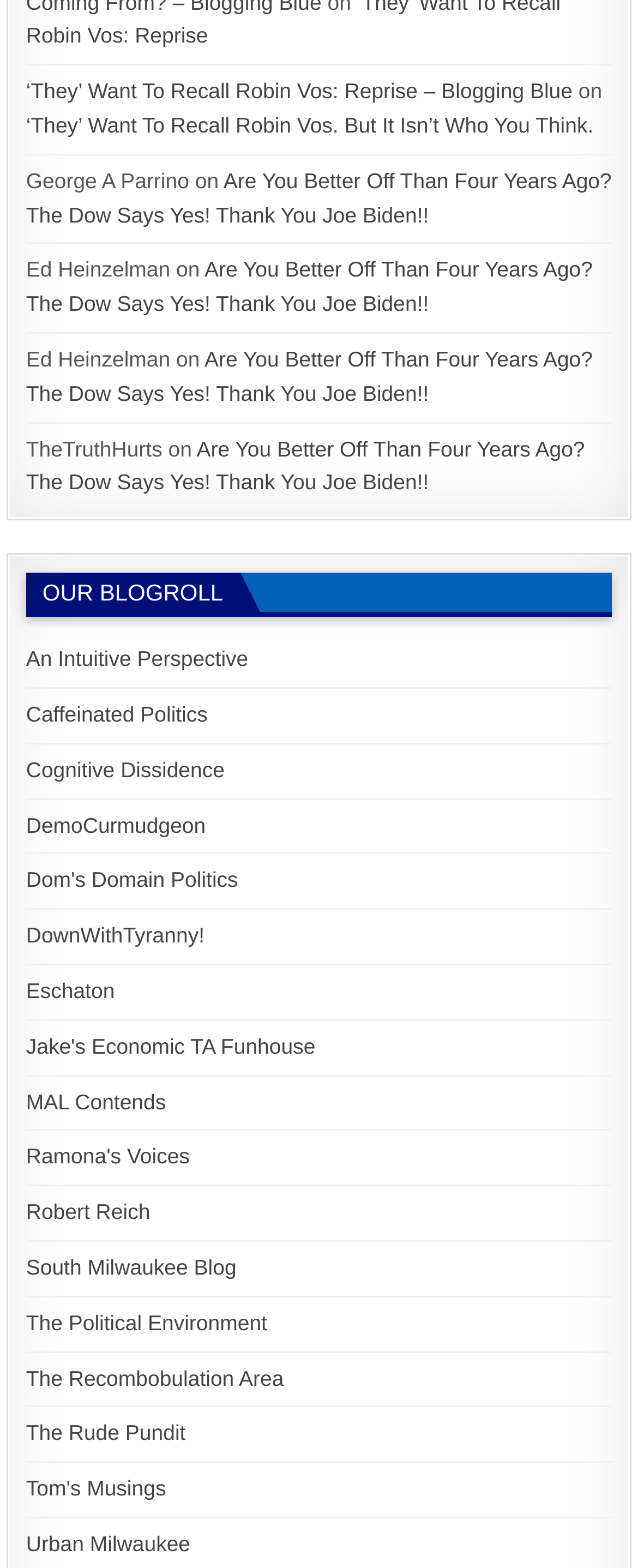Please mark the bounding box coordinates of the area that should be clicked to carry out the instruction: "Explore 'Urban Milwaukee'".

[0.041, 0.977, 0.298, 0.992]